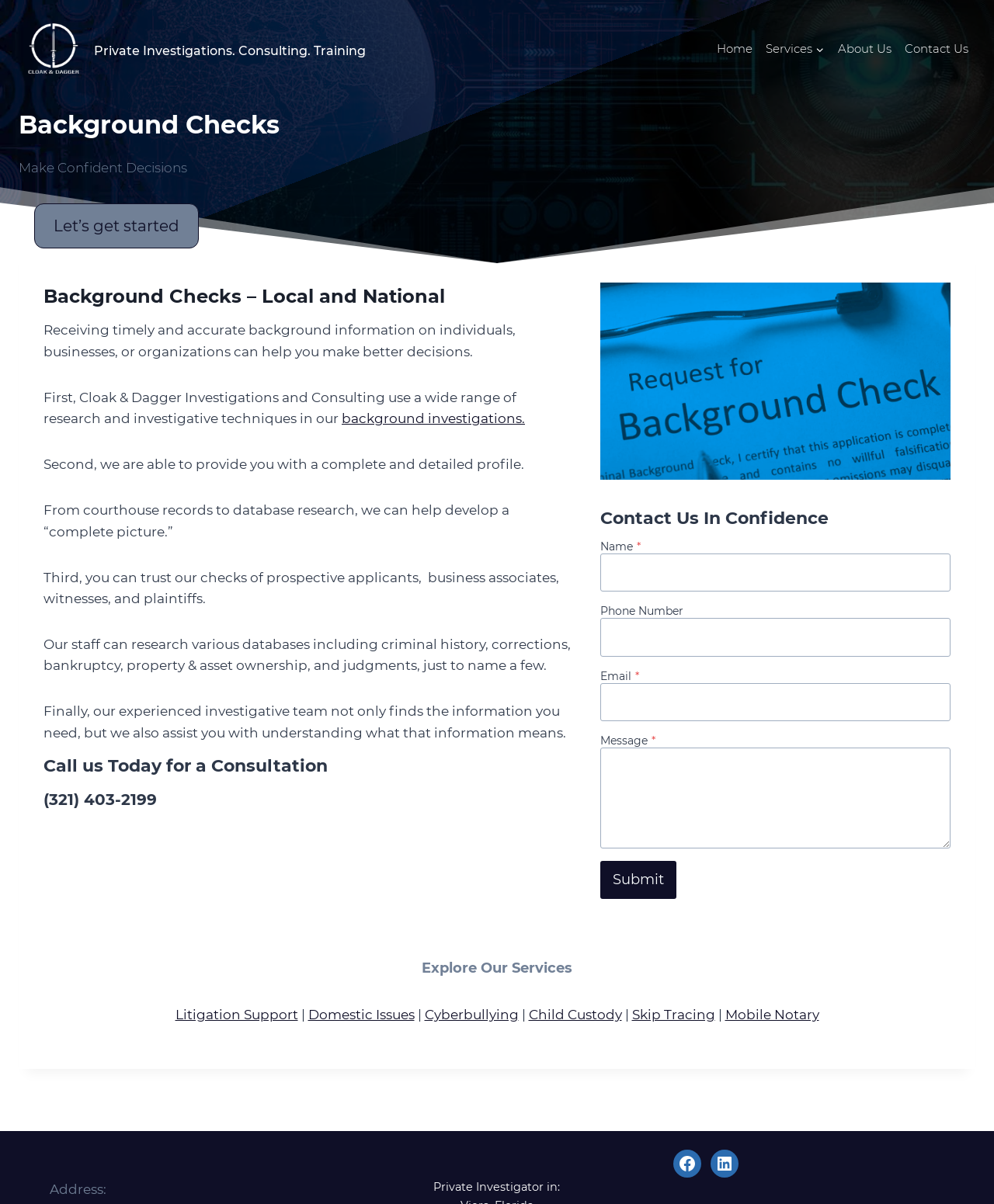Generate a comprehensive description of the webpage.

This webpage is about background checks, specifically the services offered by a private investigator company. At the top left, there is a link to the company's website, accompanied by a small image of the company's logo. 

To the right of the logo, there is a primary navigation menu with links to the home page, services, about us, and contact us. 

The main content of the page is divided into several sections. The first section has a heading "Background Checks" and a subheading "Make Confident Decisions". Below this, there is a link to get started with the background check process. 

The next section has a heading "Background Checks – Local and National" and provides information about the company's background investigation services. This section includes several paragraphs of text describing the services, including the types of research and investigative techniques used, the types of information that can be gathered, and the benefits of using the company's services. 

To the right of this section, there is a figure or image, and below it, a contact form with fields for name, phone number, email, and message. There is also a submit button to send the form. 

Further down the page, there is a section with a heading "Explore Our Services" and links to various services offered by the company, including litigation support, domestic issues, cyberbullying, child custody, skip tracing, and mobile notary. 

At the bottom of the page, there is a section with the company's address and a note that they are a private investigator in a specific location. There are also links to the company's social media profiles on Facebook and LinkedIn.